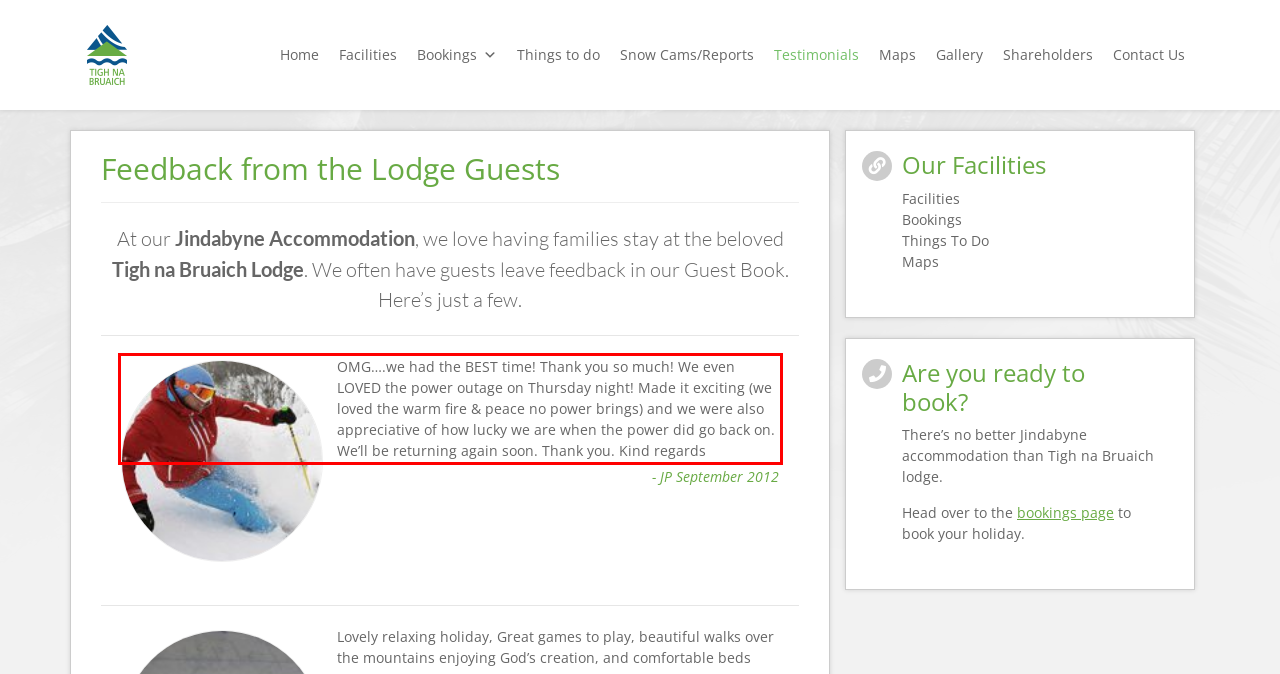You are given a webpage screenshot with a red bounding box around a UI element. Extract and generate the text inside this red bounding box.

OMG….we had the BEST time! Thank you so much! We even LOVED the power outage on Thursday night! Made it exciting (we loved the warm fire & peace no power brings) and we were also appreciative of how lucky we are when the power did go back on. We’ll be returning again soon. Thank you. Kind regards